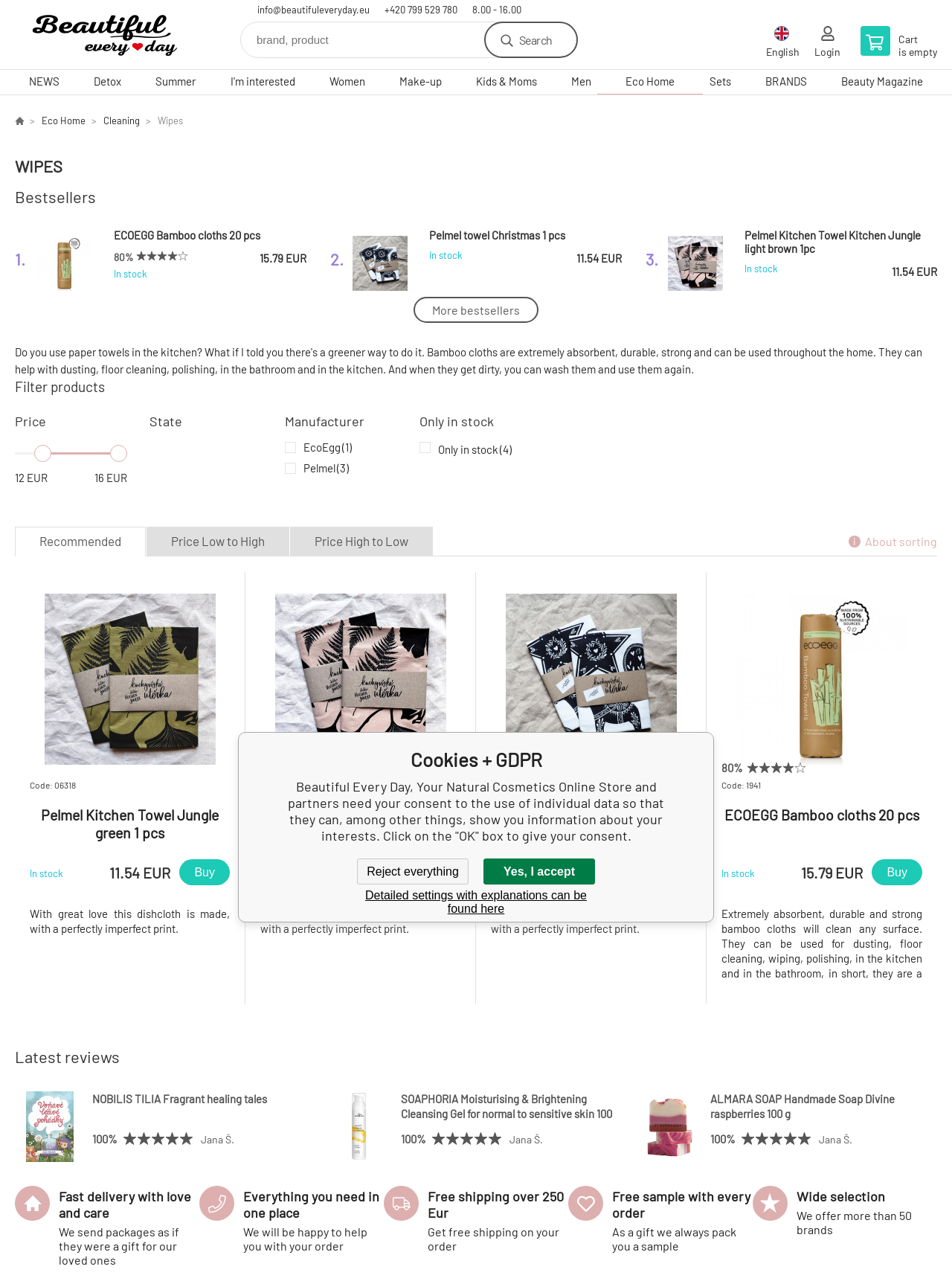Can you pinpoint the bounding box coordinates for the clickable element required for this instruction: "Login to your account"? The coordinates should be four float numbers between 0 and 1, i.e., [left, top, right, bottom].

[0.855, 0.02, 0.883, 0.054]